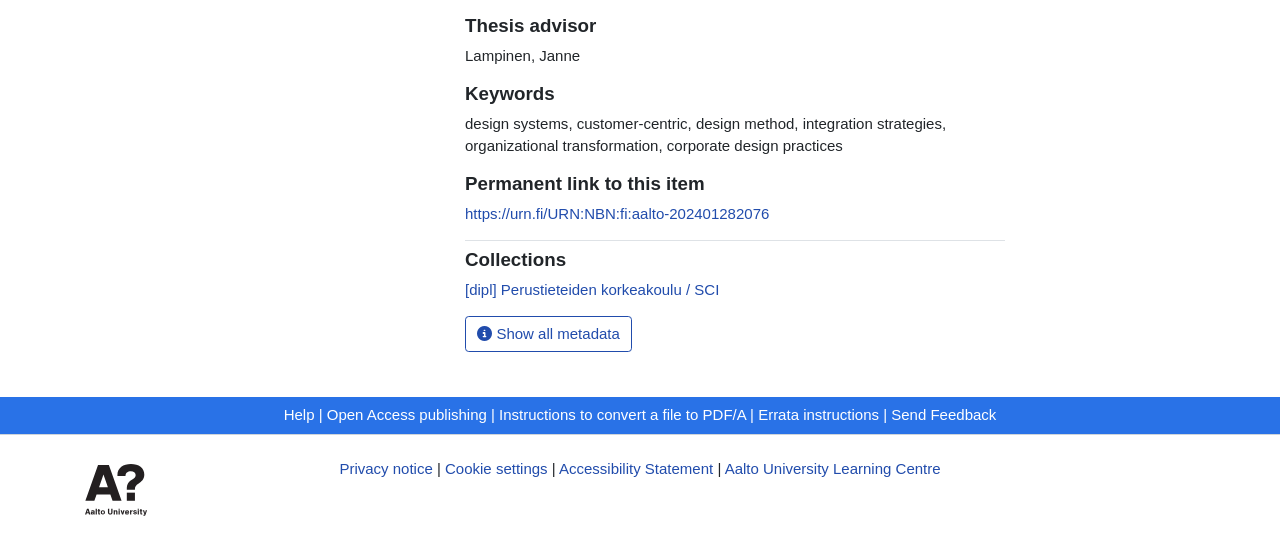Specify the bounding box coordinates for the region that must be clicked to perform the given instruction: "Send feedback".

[0.696, 0.757, 0.778, 0.788]